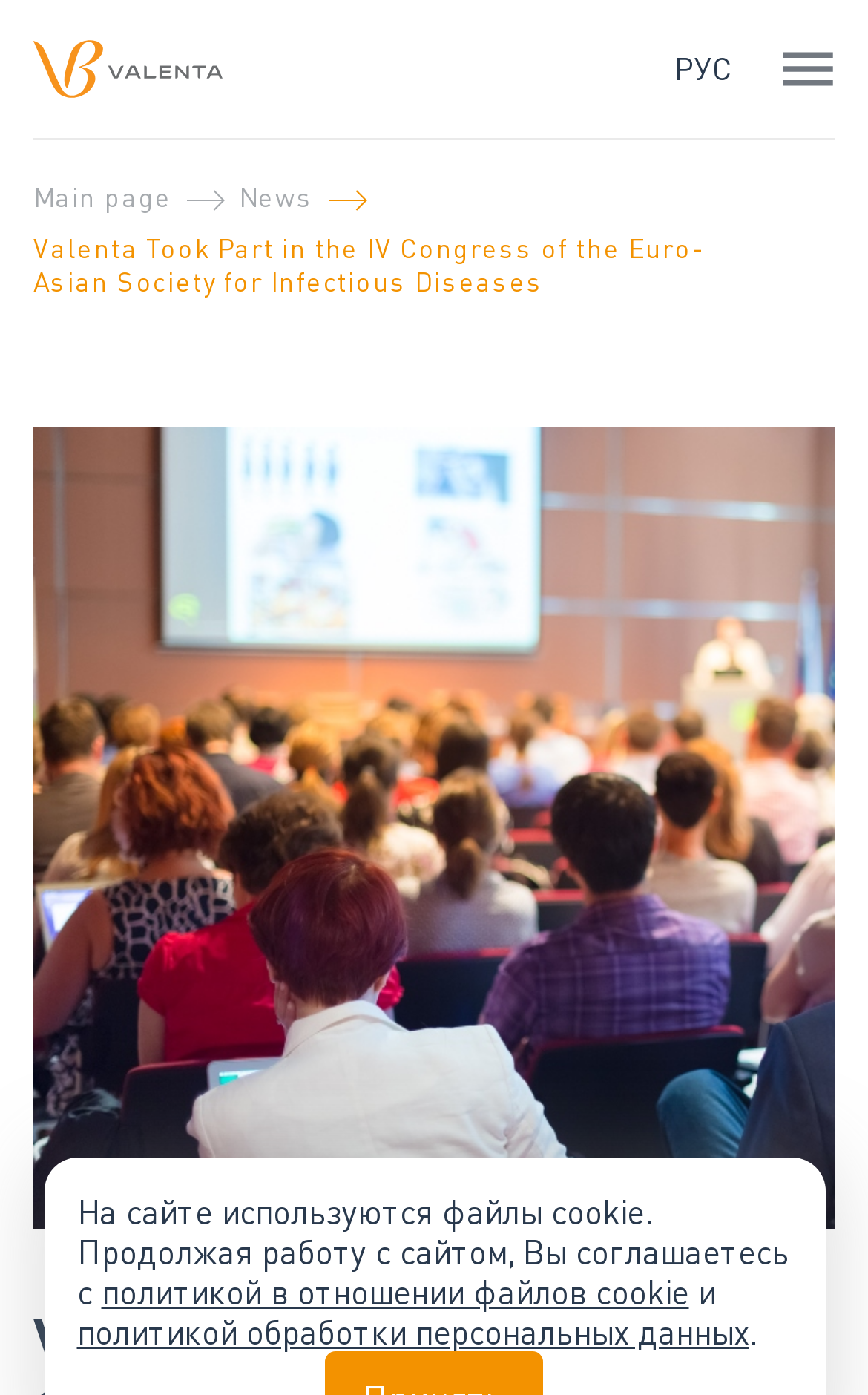Extract the bounding box coordinates for the UI element described by the text: "политикой обработки персональных данных". The coordinates should be in the form of [left, top, right, bottom] with values between 0 and 1.

[0.088, 0.94, 0.863, 0.969]